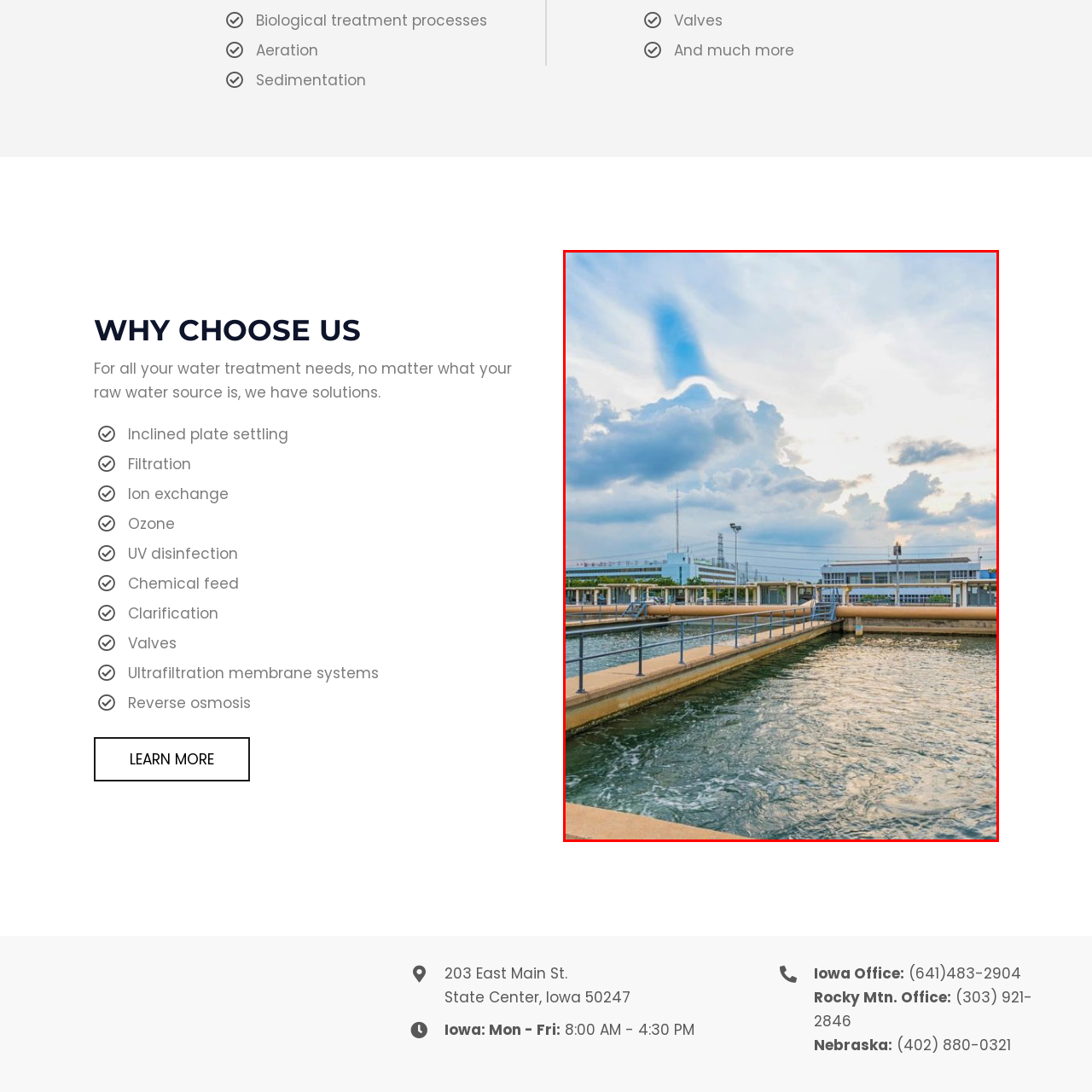Inspect the image surrounded by the red border and give a one-word or phrase answer to the question:
What is the significance of water treatment?

Community health and environmental sustainability